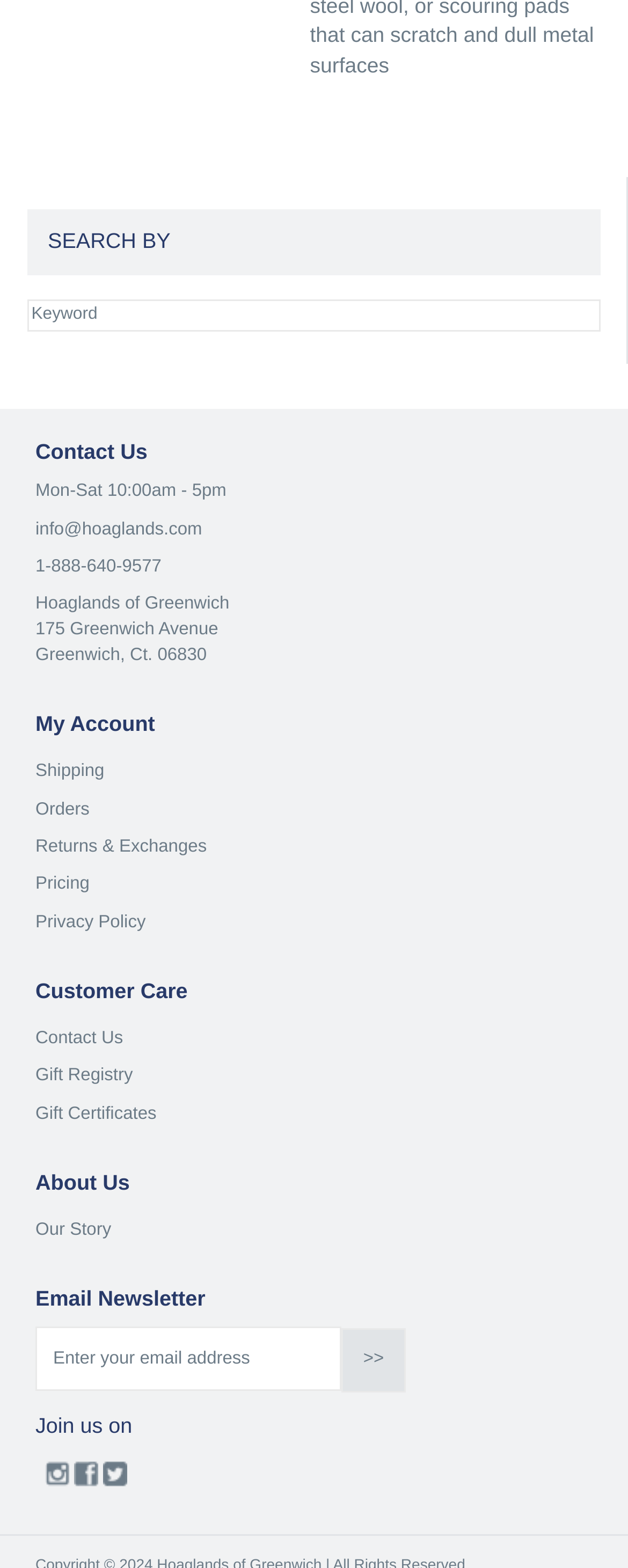Please answer the following question using a single word or phrase: 
What is the contact email?

info@hoaglands.com